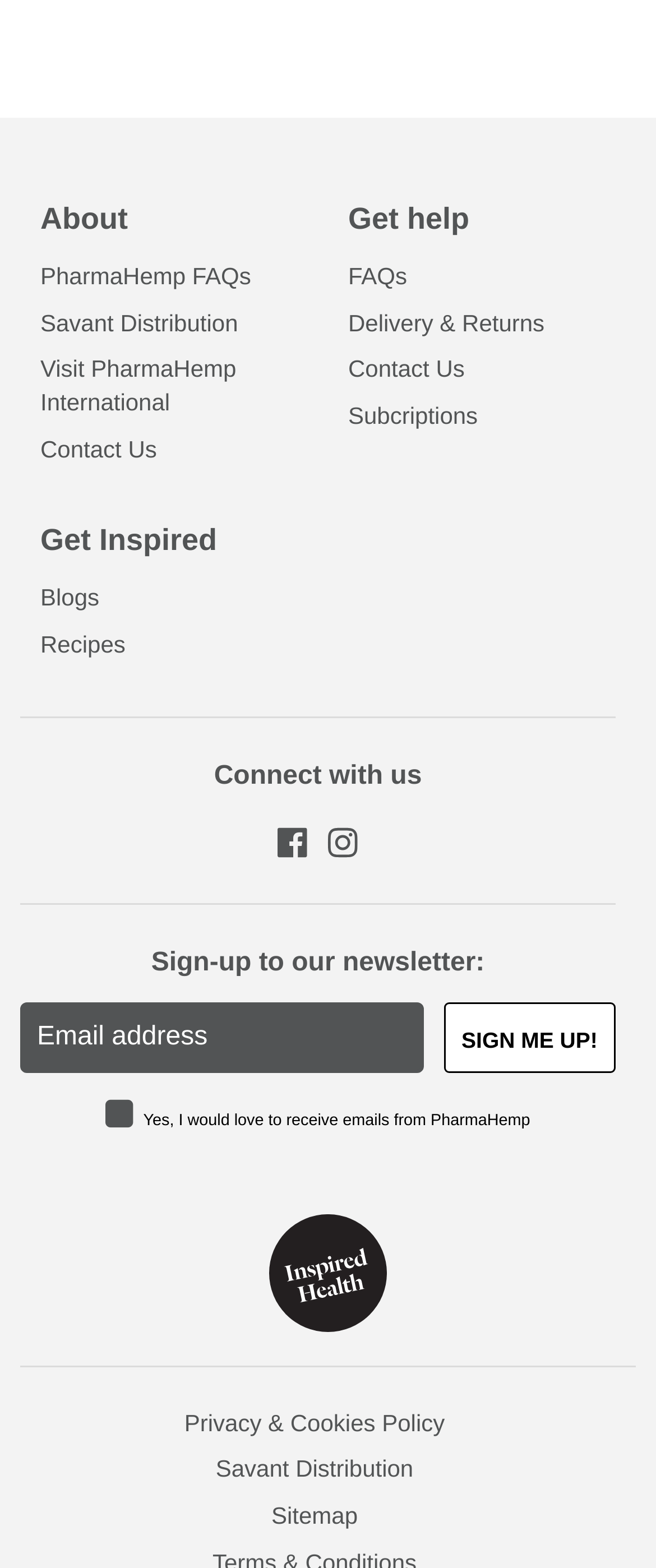Please locate the bounding box coordinates for the element that should be clicked to achieve the following instruction: "Get help with FAQs". Ensure the coordinates are given as four float numbers between 0 and 1, i.e., [left, top, right, bottom].

[0.531, 0.167, 0.938, 0.188]